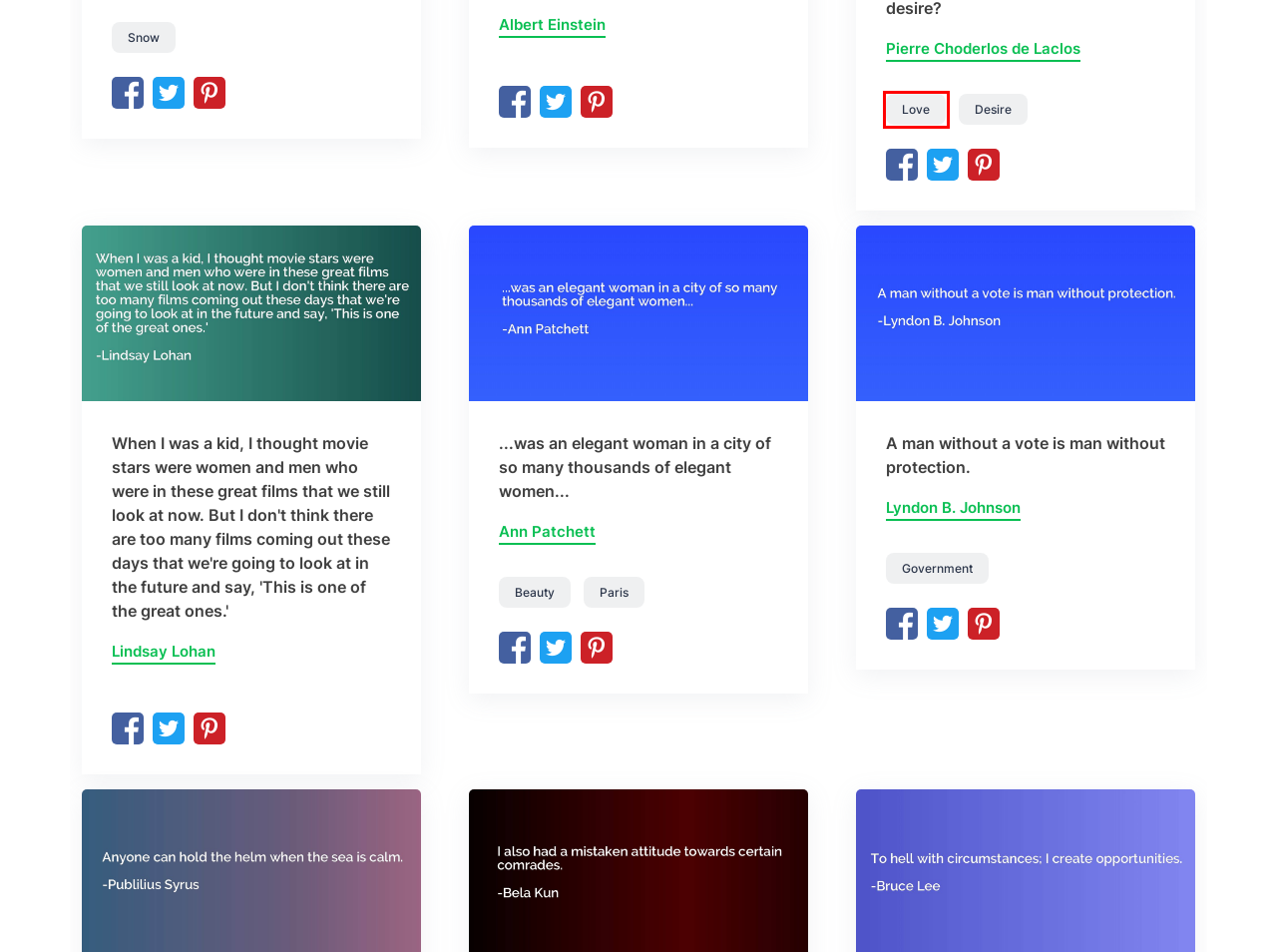Review the webpage screenshot and focus on the UI element within the red bounding box. Select the best-matching webpage description for the new webpage that follows after clicking the highlighted element. Here are the candidates:
A. To hell with circumstances; I create opportunities. - Bruce Lee | Quotation.io
B. Lyndon B. Johnson Quotes | Quotation.io
C. Pierre Choderlos de Laclos Quotes | Quotation.io
D. A man without a vote is man without protection. - Lyndon B. Johnson | Quotation.io
E. Desire Quotes | Quotation.io
F. Love Quotes | Quotation.io
G. Paris Quotes | Quotation.io
H. When I was a kid, I thought movie stars were women and men - Lindsay Lohan | Quotation.io

F